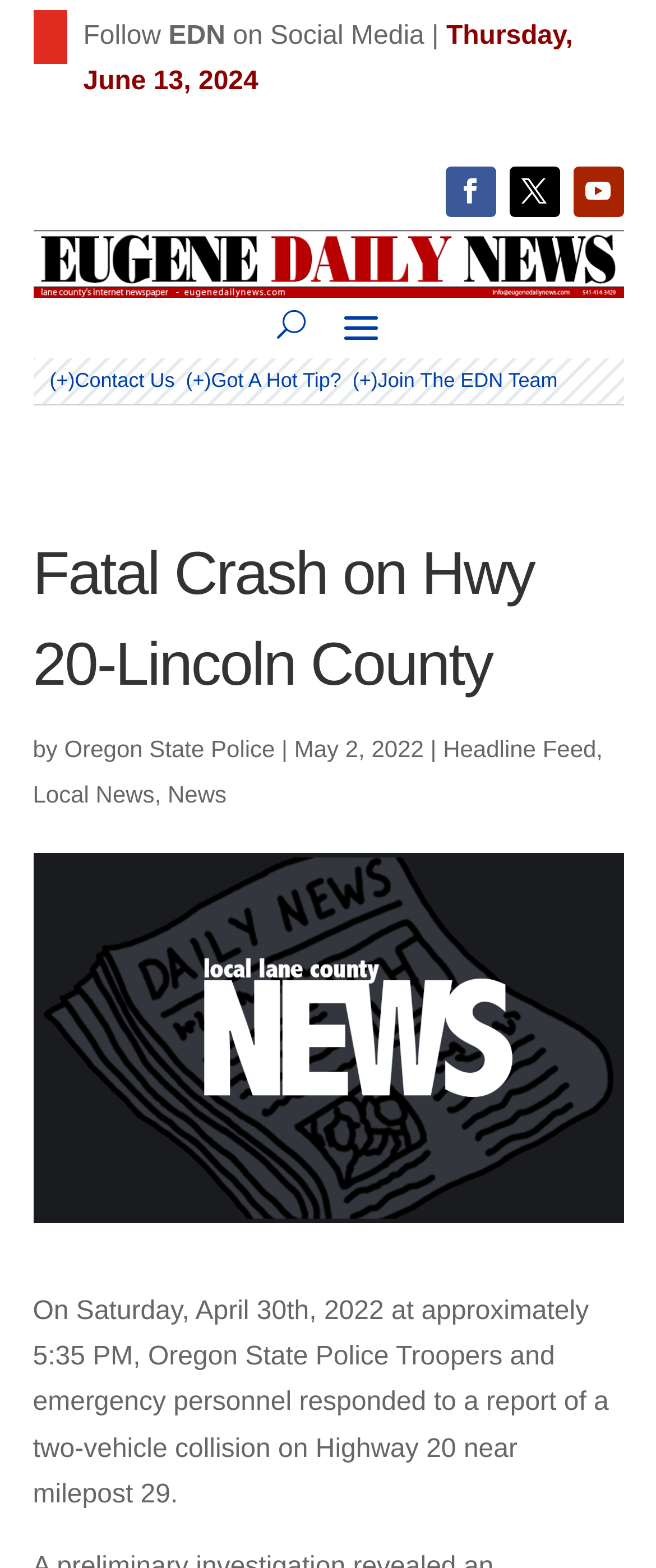Please provide a one-word or short phrase answer to the question:
Who responded to the report of the collision?

Oregon State Police Troopers and emergency personnel